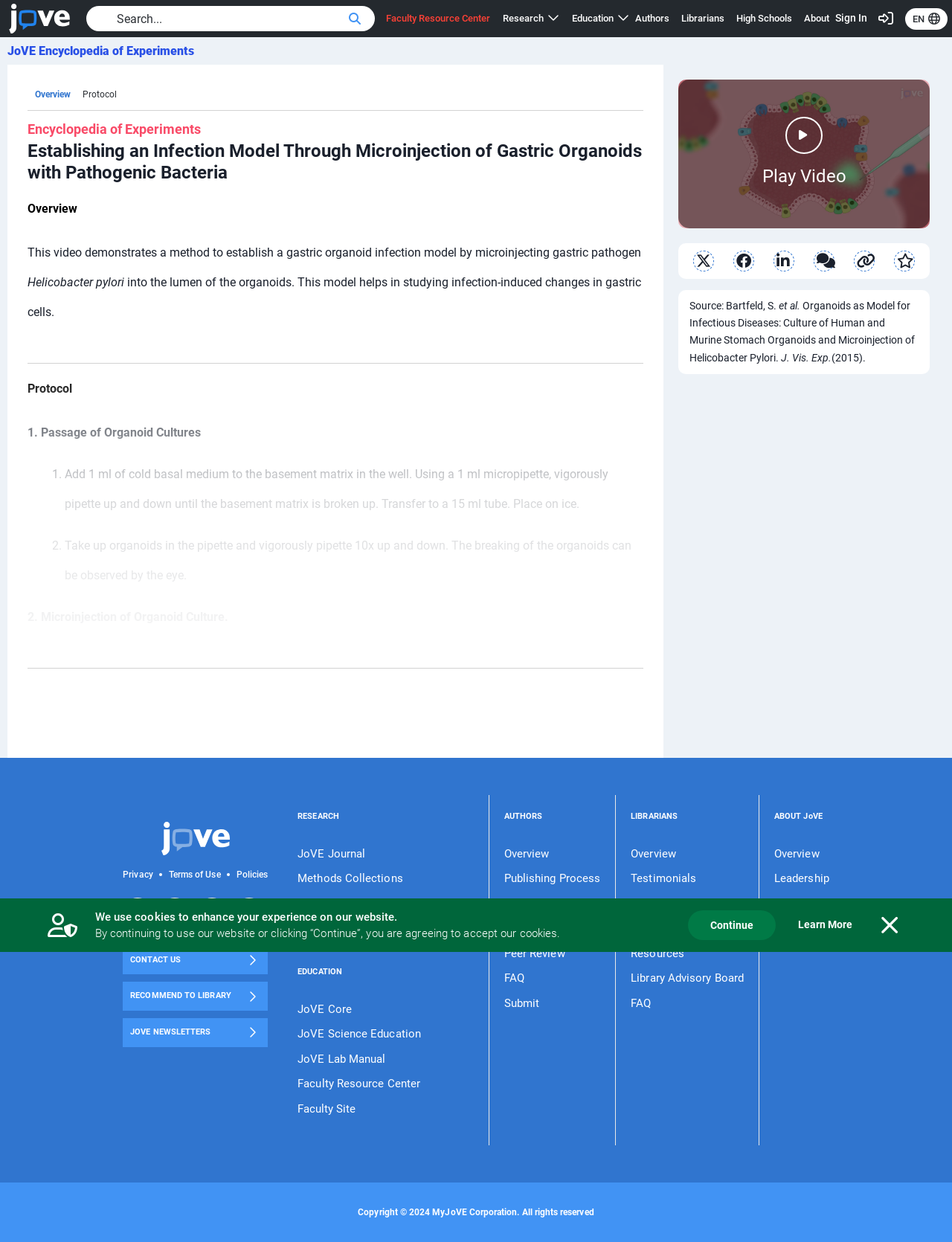Given the element description "Contact Us", identify the bounding box of the corresponding UI element.

[0.129, 0.758, 0.281, 0.788]